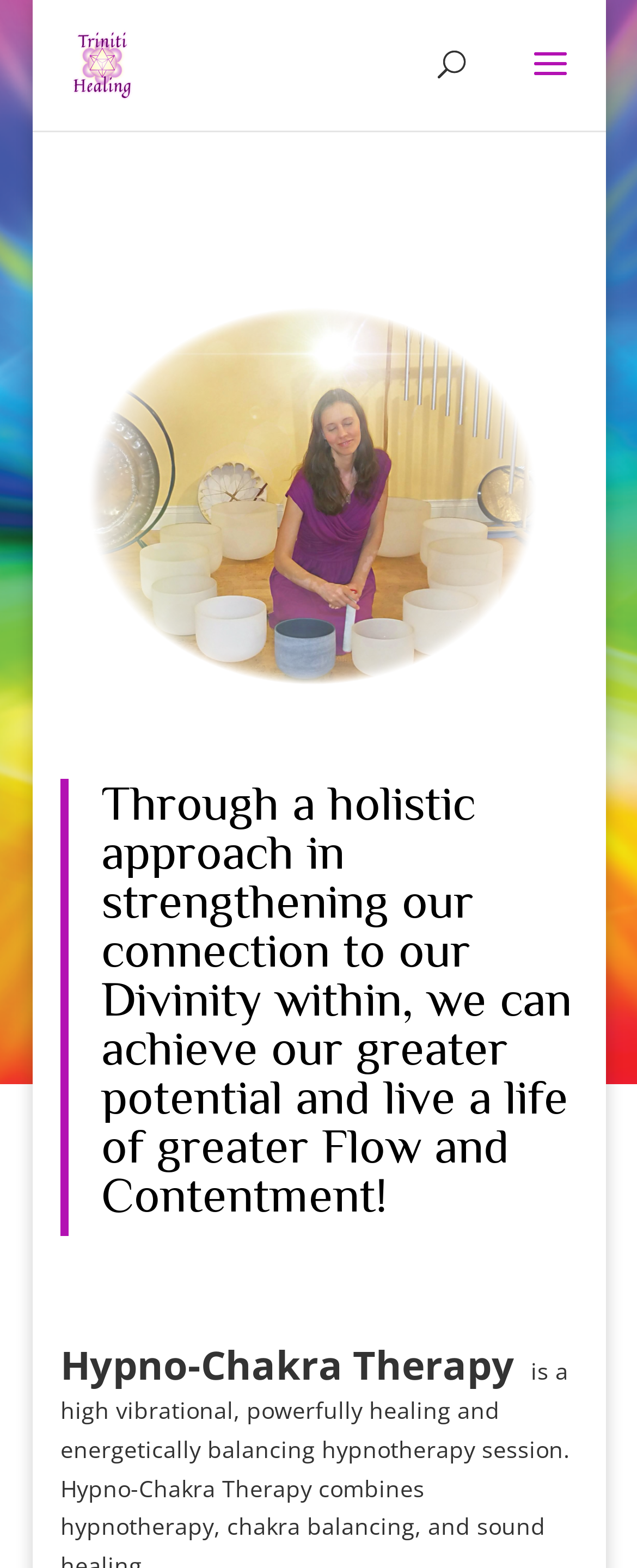Provide your answer in one word or a succinct phrase for the question: 
What is the purpose of the search bar?

To search the website